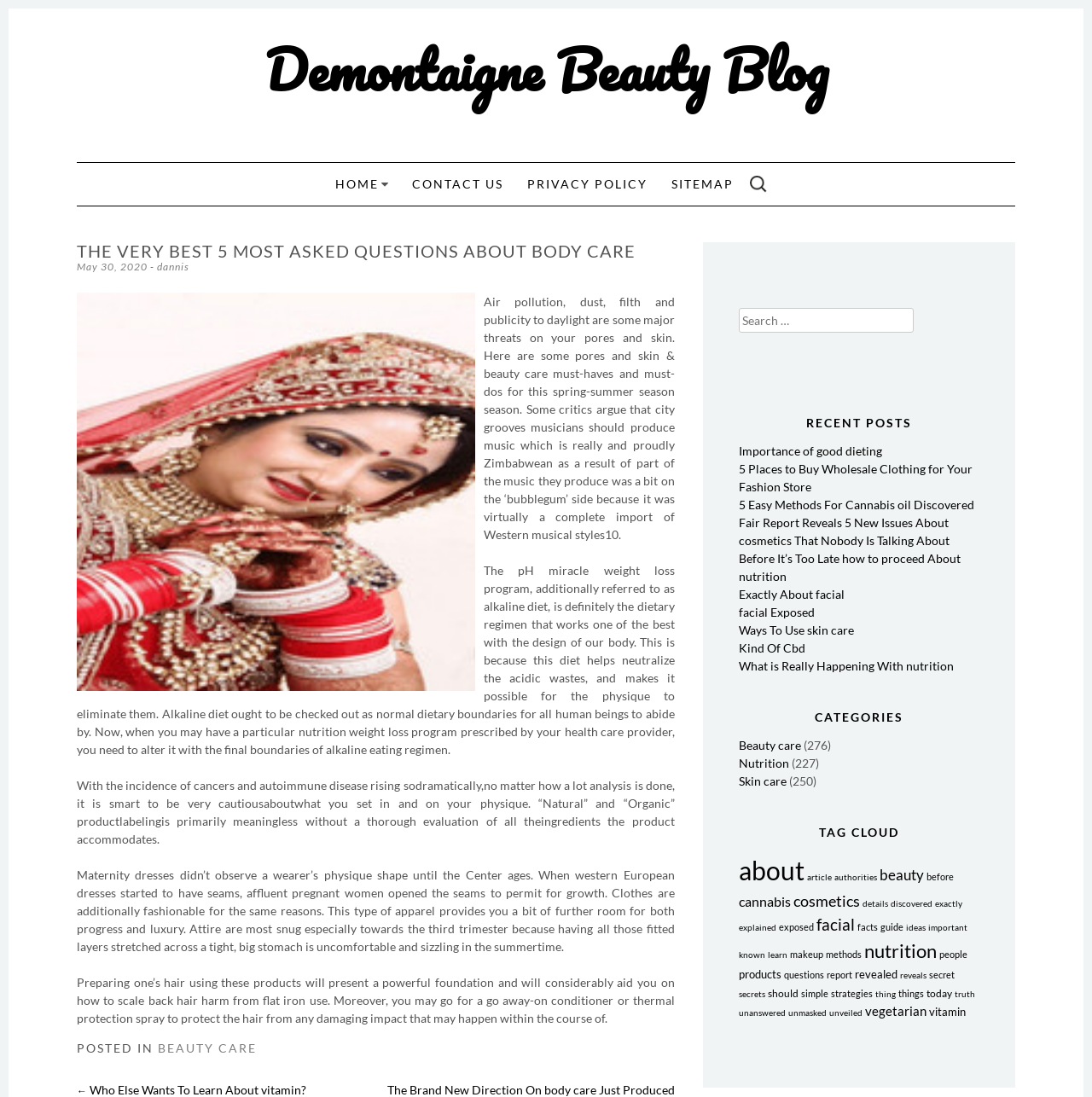How many recent posts are listed?
Please provide a comprehensive answer to the question based on the webpage screenshot.

The number of recent posts can be counted from the links listed under the 'RECENT POSTS' heading, which are 5 in total.